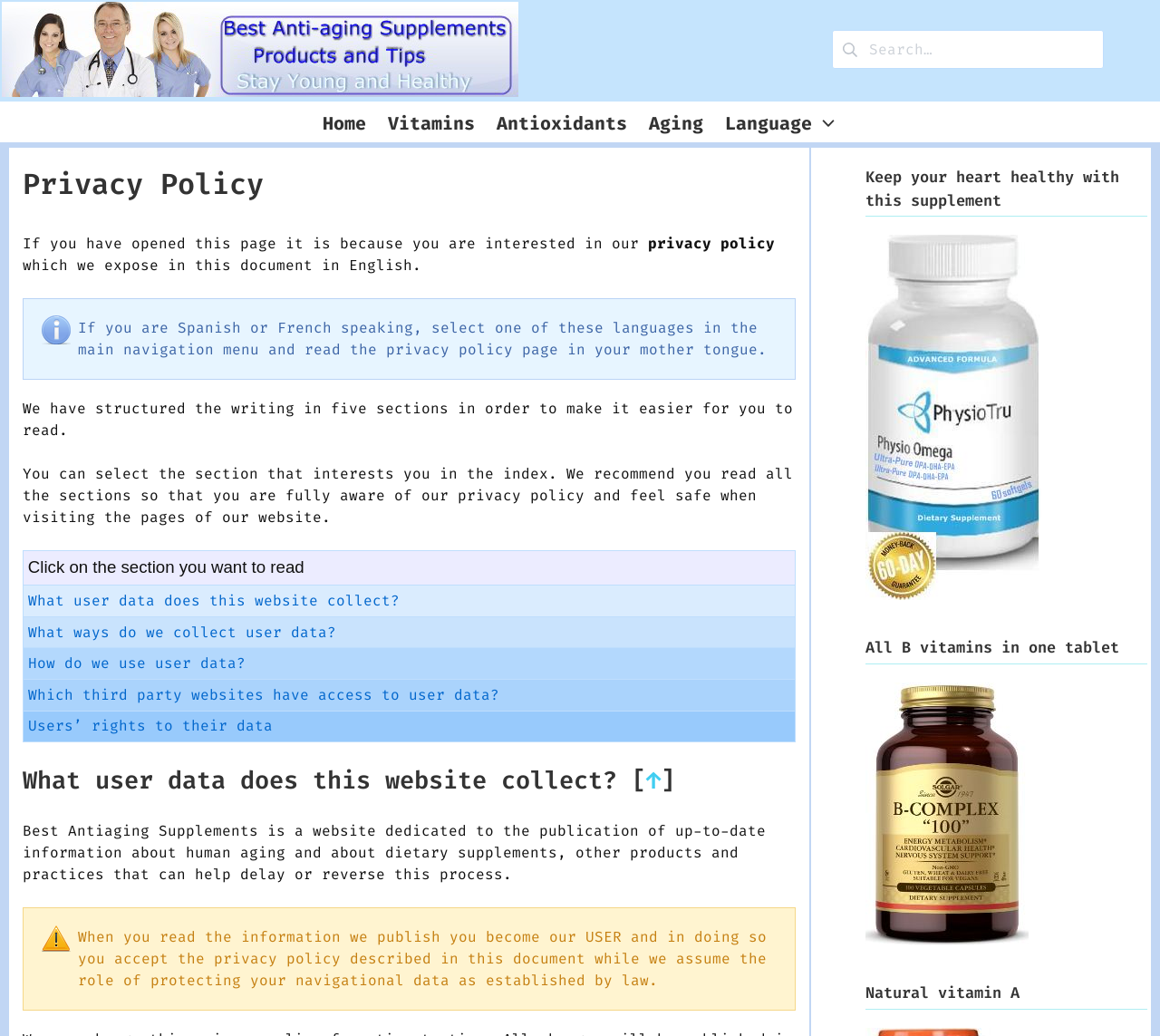What is the role of the website in protecting user data?
Could you give a comprehensive explanation in response to this question?

The website assumes the role of protecting user navigational data as established by law, while users accept the privacy policy described in this document when they read the information published on the website.